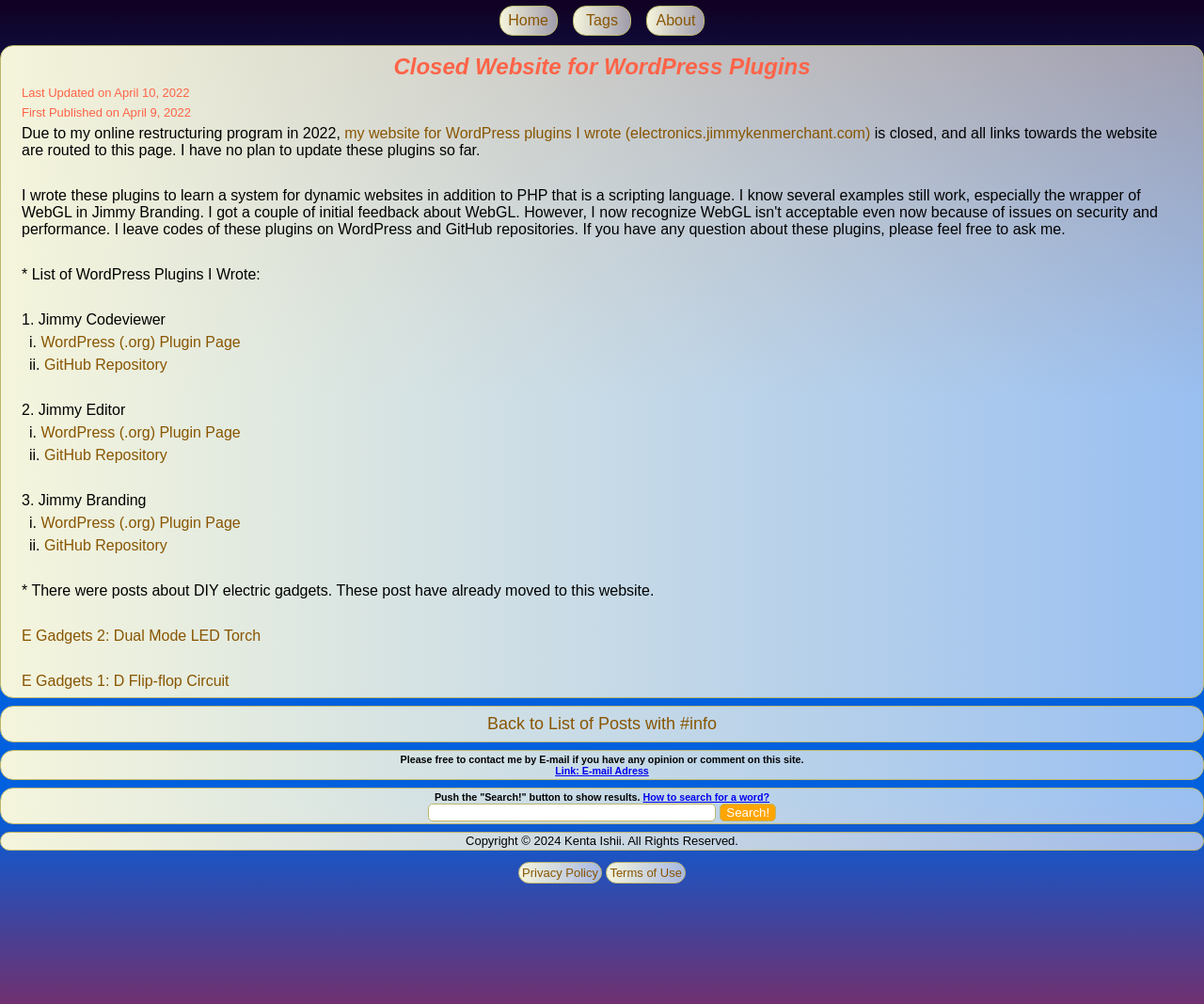Determine the bounding box coordinates of the region I should click to achieve the following instruction: "Search for a word". Ensure the bounding box coordinates are four float numbers between 0 and 1, i.e., [left, top, right, bottom].

[0.598, 0.8, 0.645, 0.818]